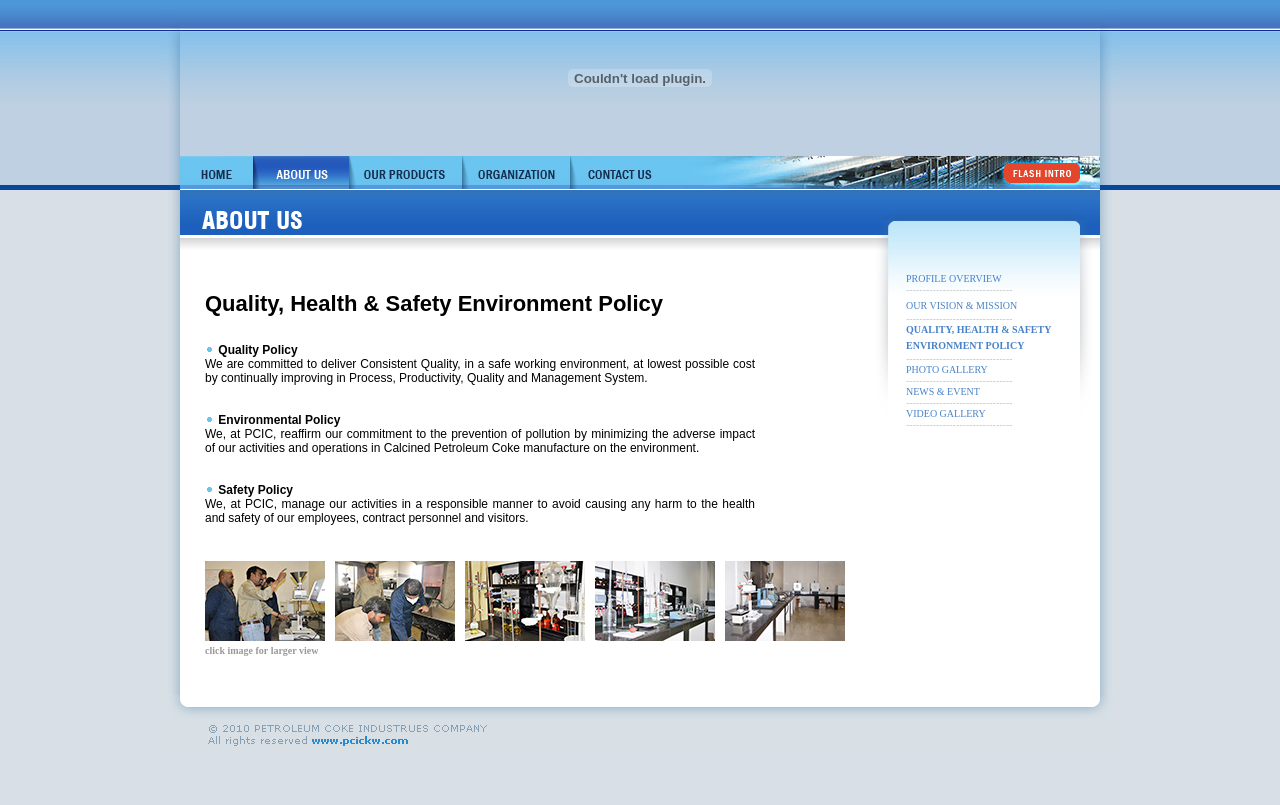Answer the question below in one word or phrase:
What is the purpose of the environmental policy?

Prevention of pollution